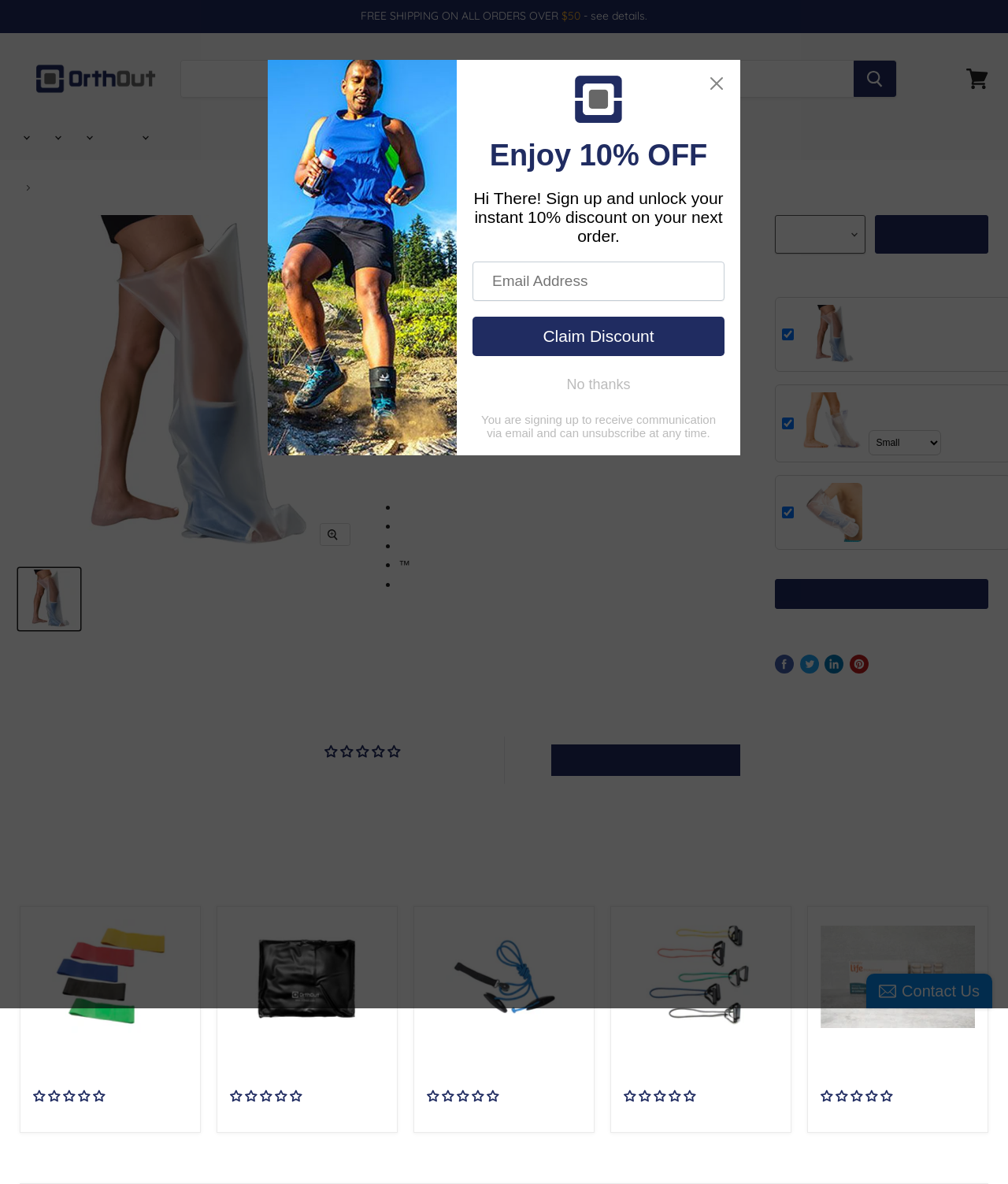Given the element description Watch matches, predict the bounding box coordinates for the UI element in the webpage screenshot. The format should be (top-left x, top-left y, bottom-right x, bottom-right y), and the values should be between 0 and 1.

None